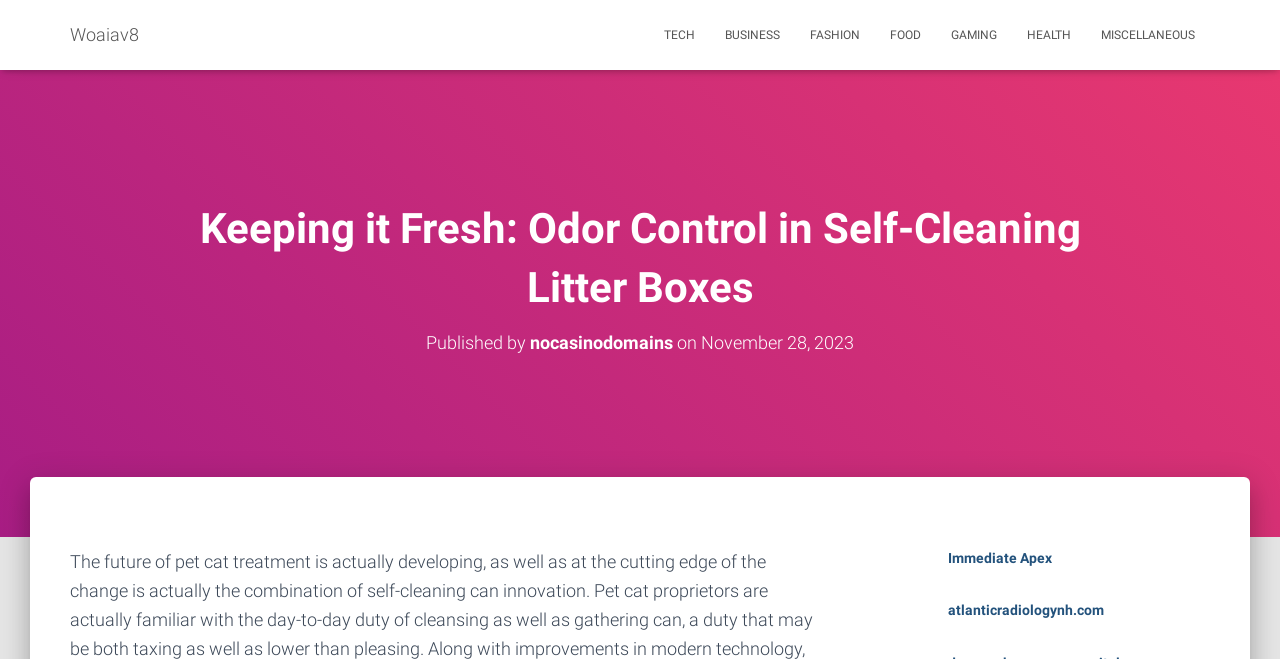Using the elements shown in the image, answer the question comprehensively: Who published the article?

The author of the article is mentioned in the heading 'Published by nocasinodomains on November 28, 2023', which indicates that the article was published by nocasinodomains.